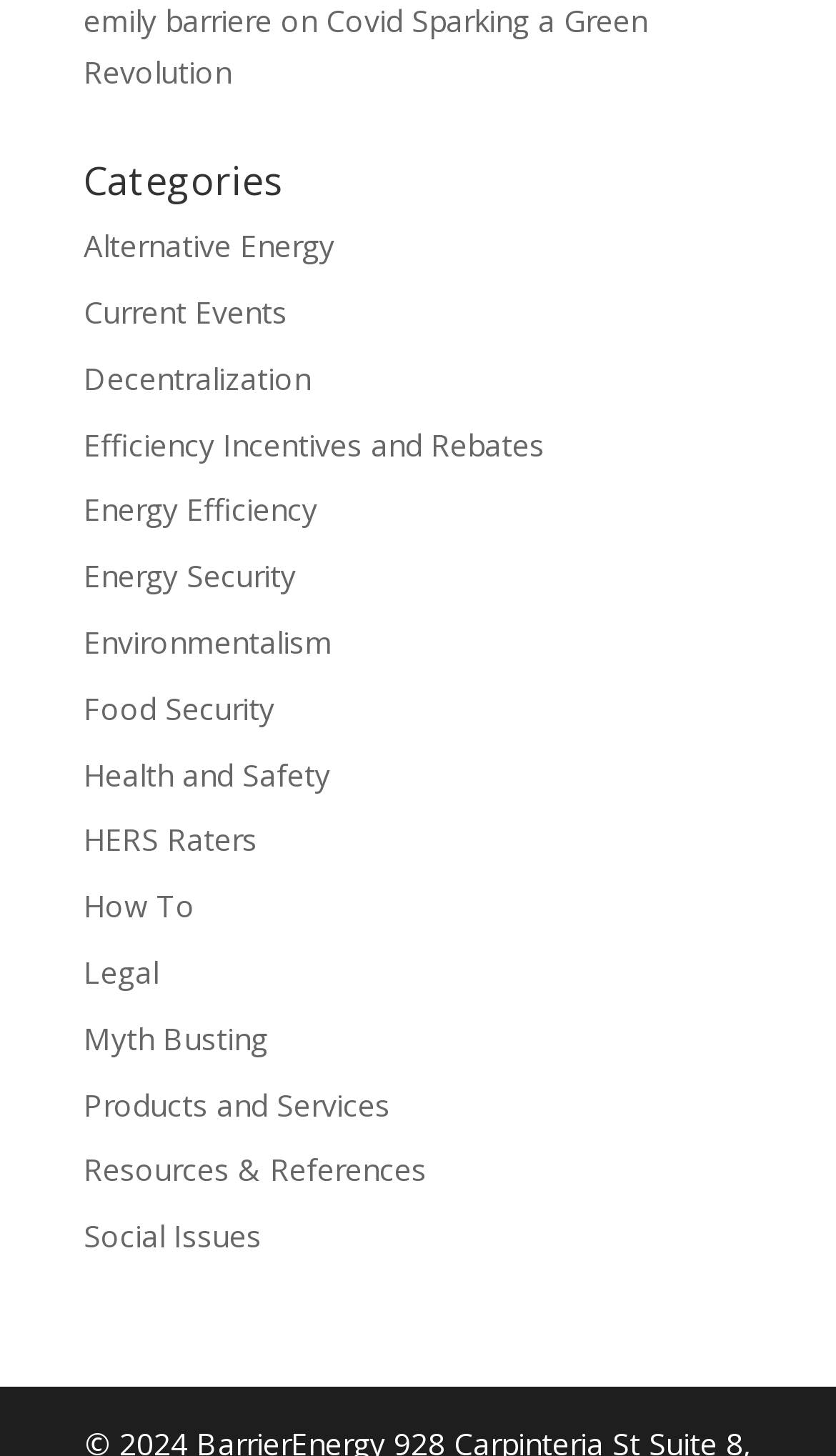Please locate the bounding box coordinates of the element that needs to be clicked to achieve the following instruction: "Read about Food Security". The coordinates should be four float numbers between 0 and 1, i.e., [left, top, right, bottom].

[0.1, 0.472, 0.328, 0.5]